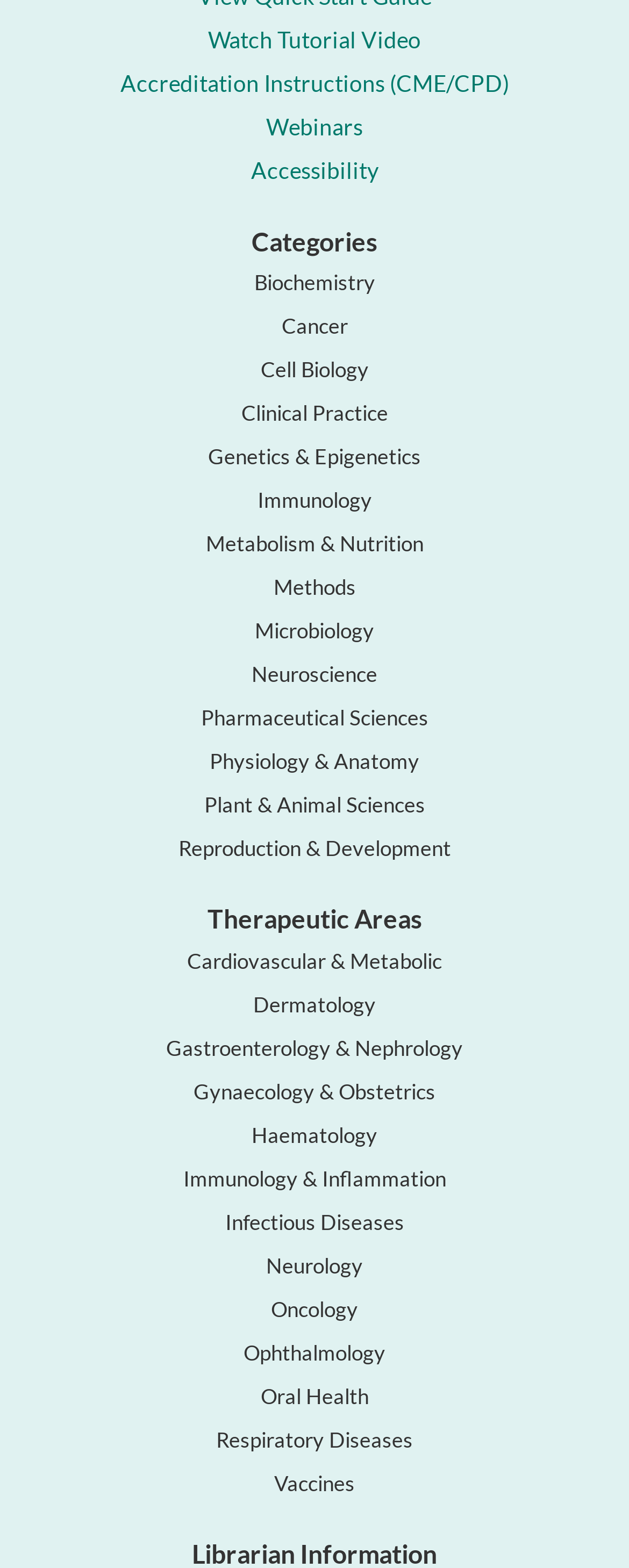Point out the bounding box coordinates of the section to click in order to follow this instruction: "Watch tutorial video".

[0.331, 0.016, 0.669, 0.034]